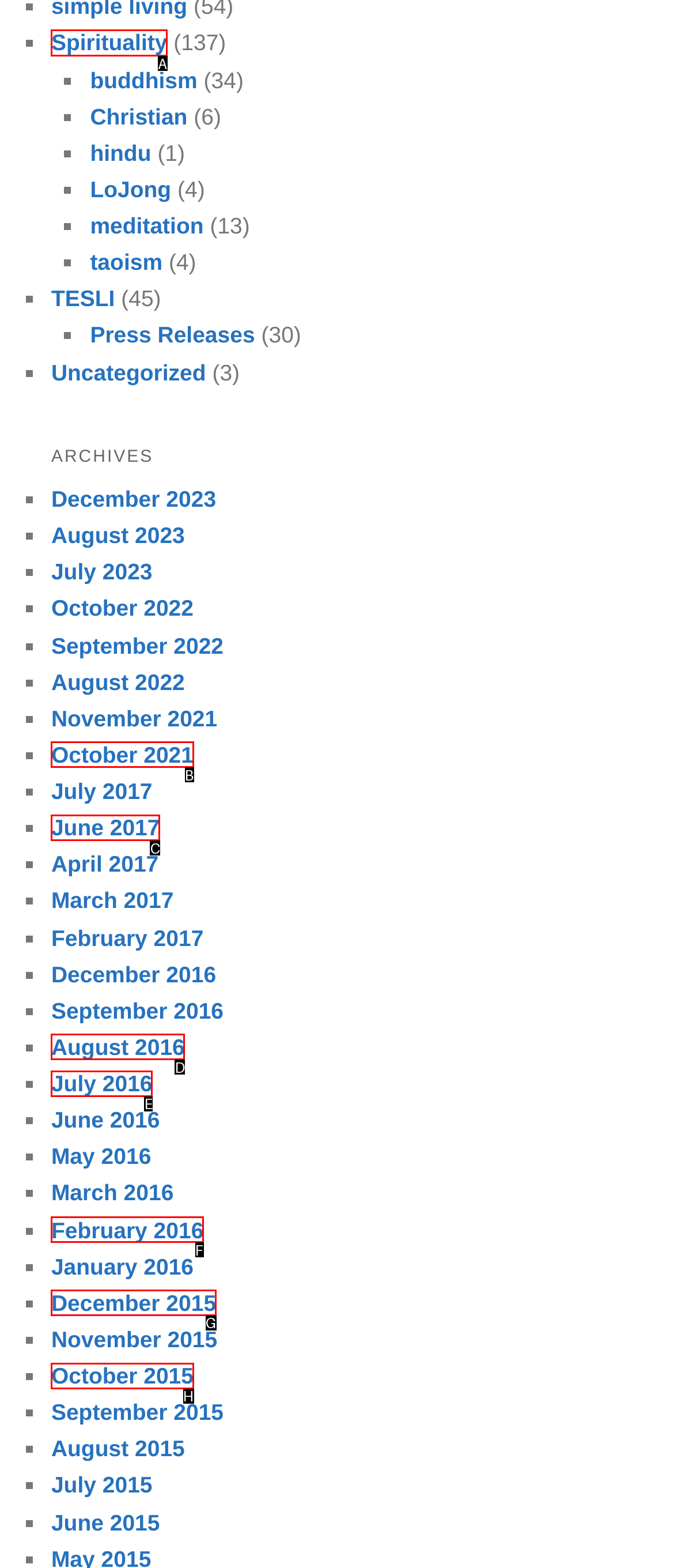Point out the HTML element I should click to achieve the following task: Click on Spirituality Provide the letter of the selected option from the choices.

A